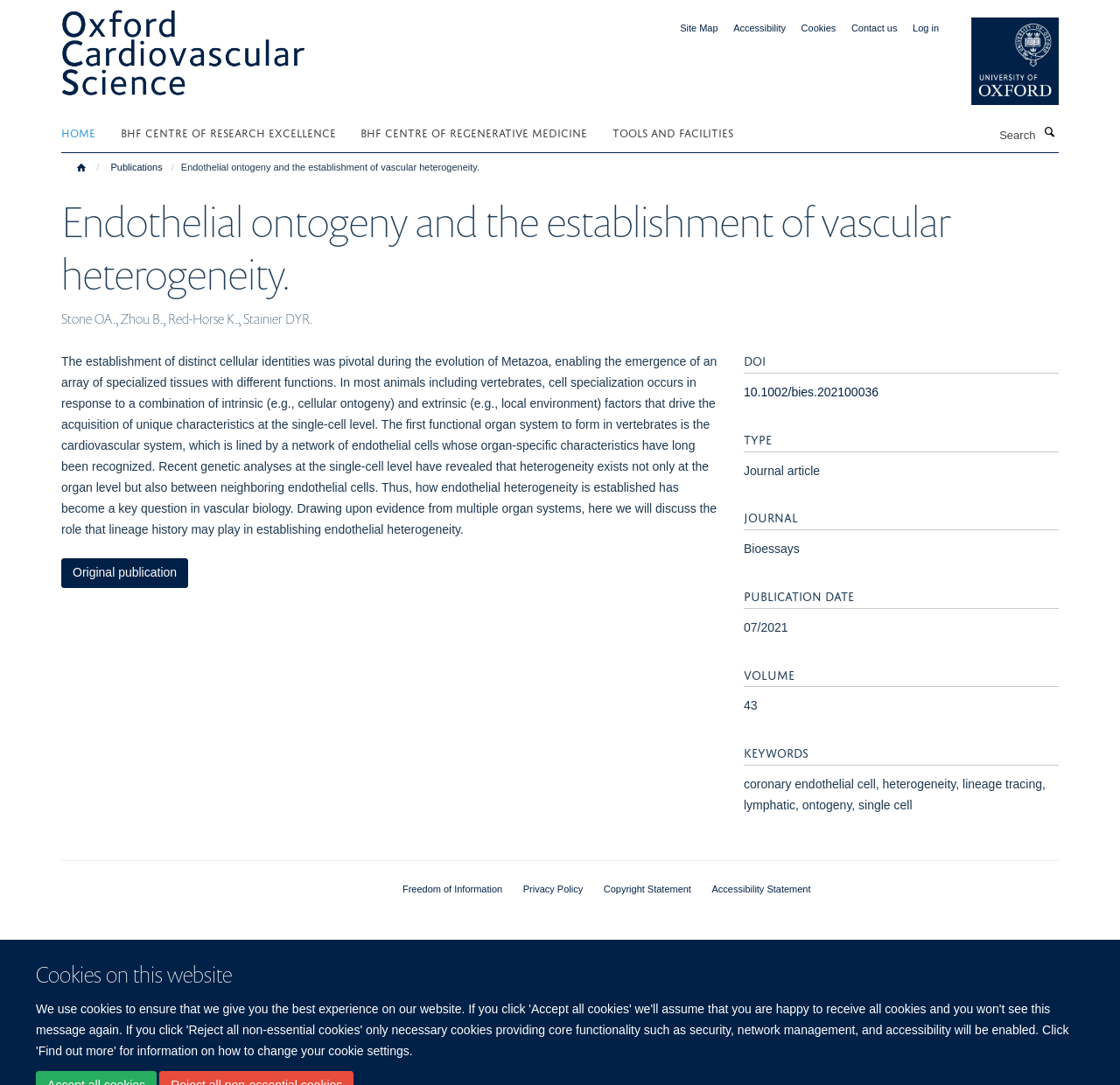Please find the bounding box coordinates of the element that needs to be clicked to perform the following instruction: "Search for a keyword". The bounding box coordinates should be four float numbers between 0 and 1, represented as [left, top, right, bottom].

[0.816, 0.114, 0.929, 0.136]